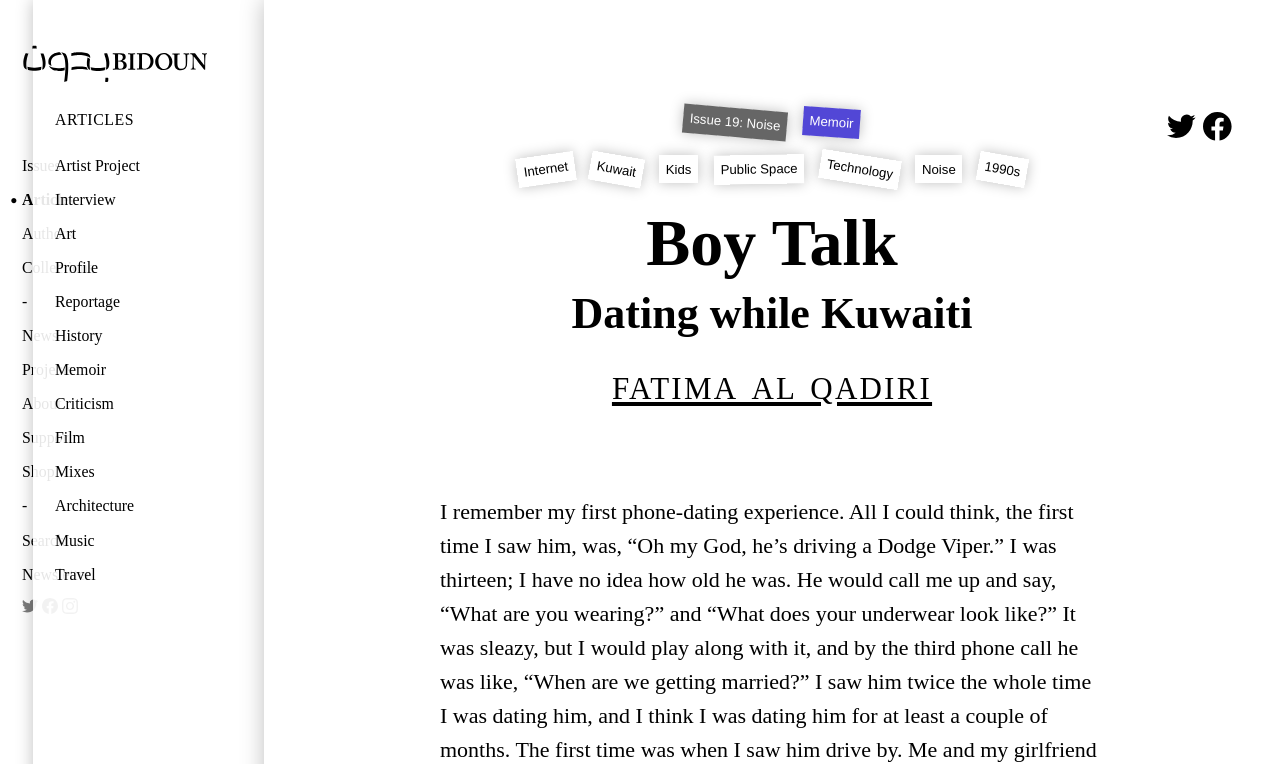Reply to the question with a brief word or phrase: What are the social media platforms available?

Twitter, Facebook, Instagram